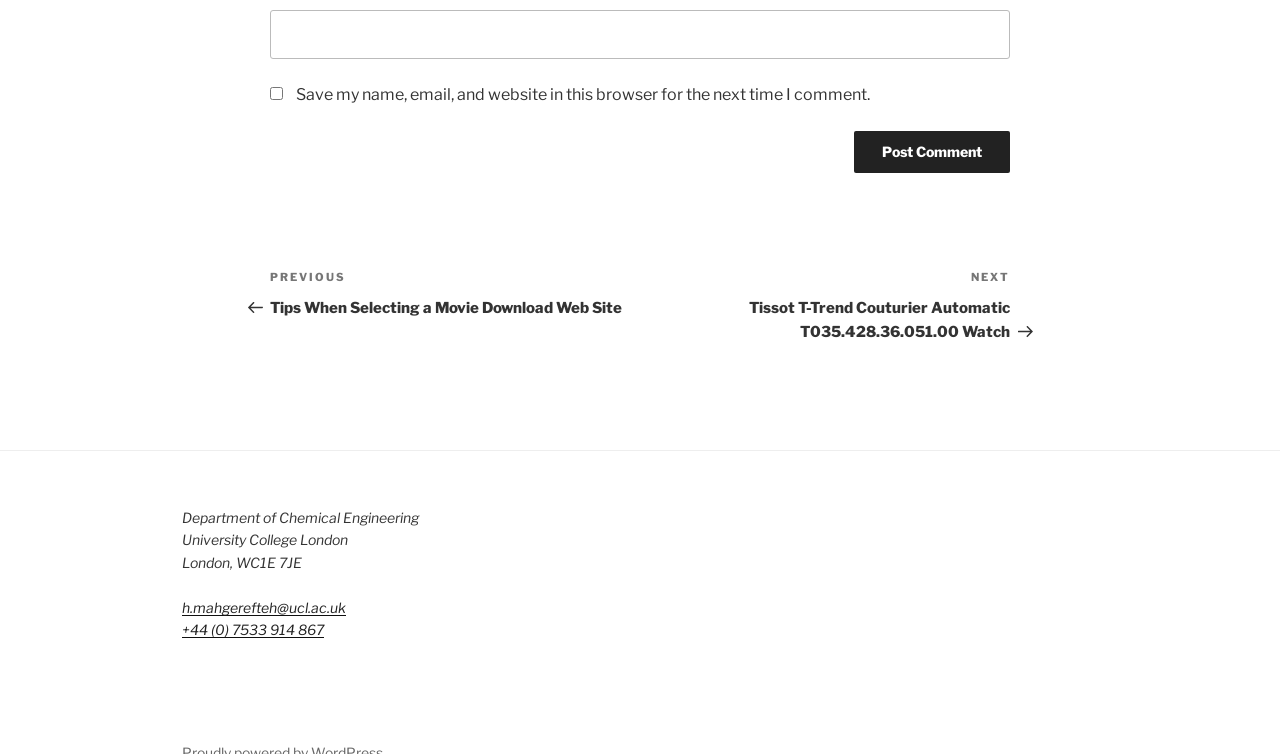What is the function of the 'Post Comment' button?
Answer the question with a single word or phrase, referring to the image.

Submit a comment